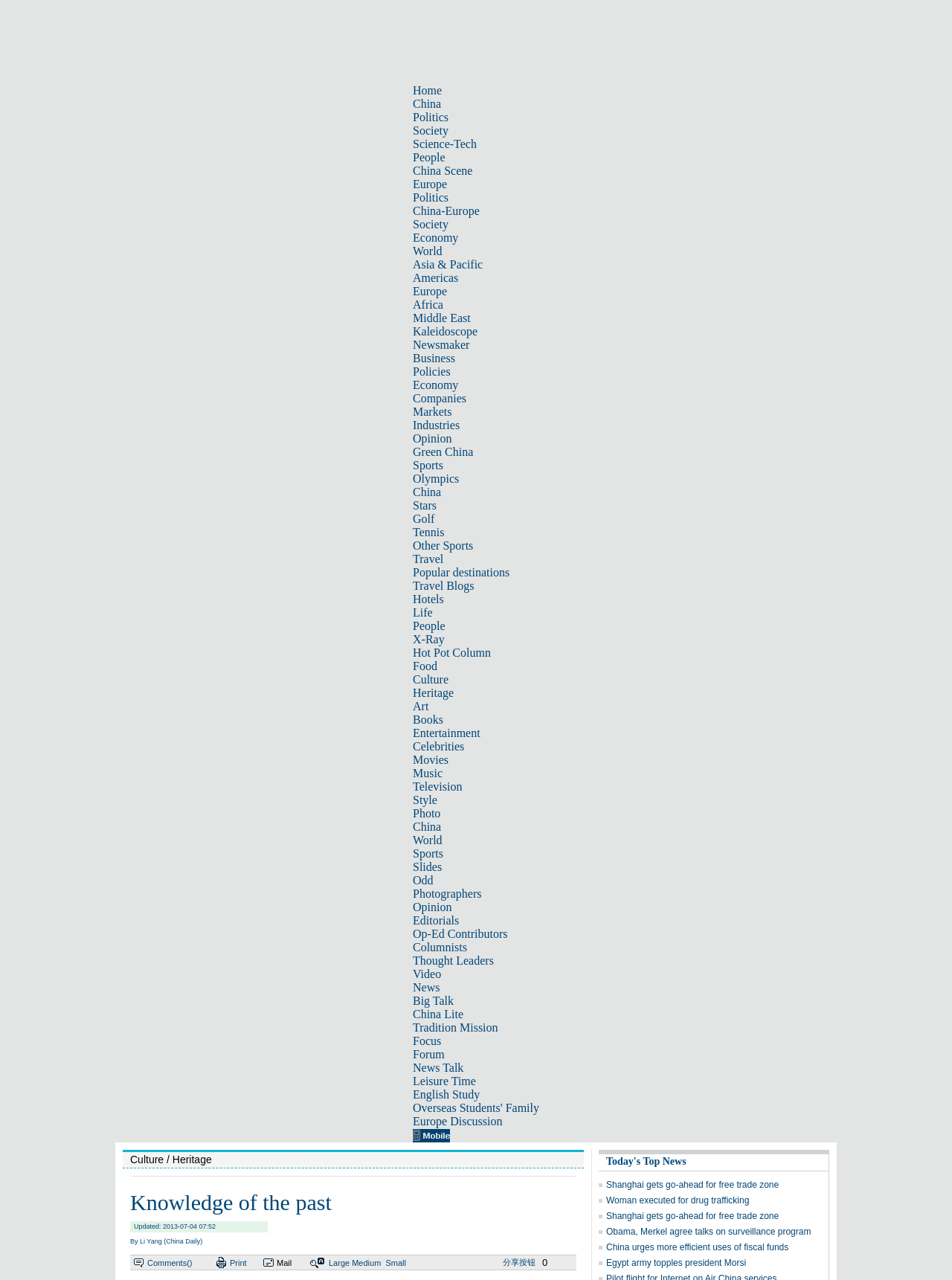Find the bounding box coordinates of the clickable area required to complete the following action: "Click on the 'Travel' link".

[0.434, 0.432, 0.466, 0.442]